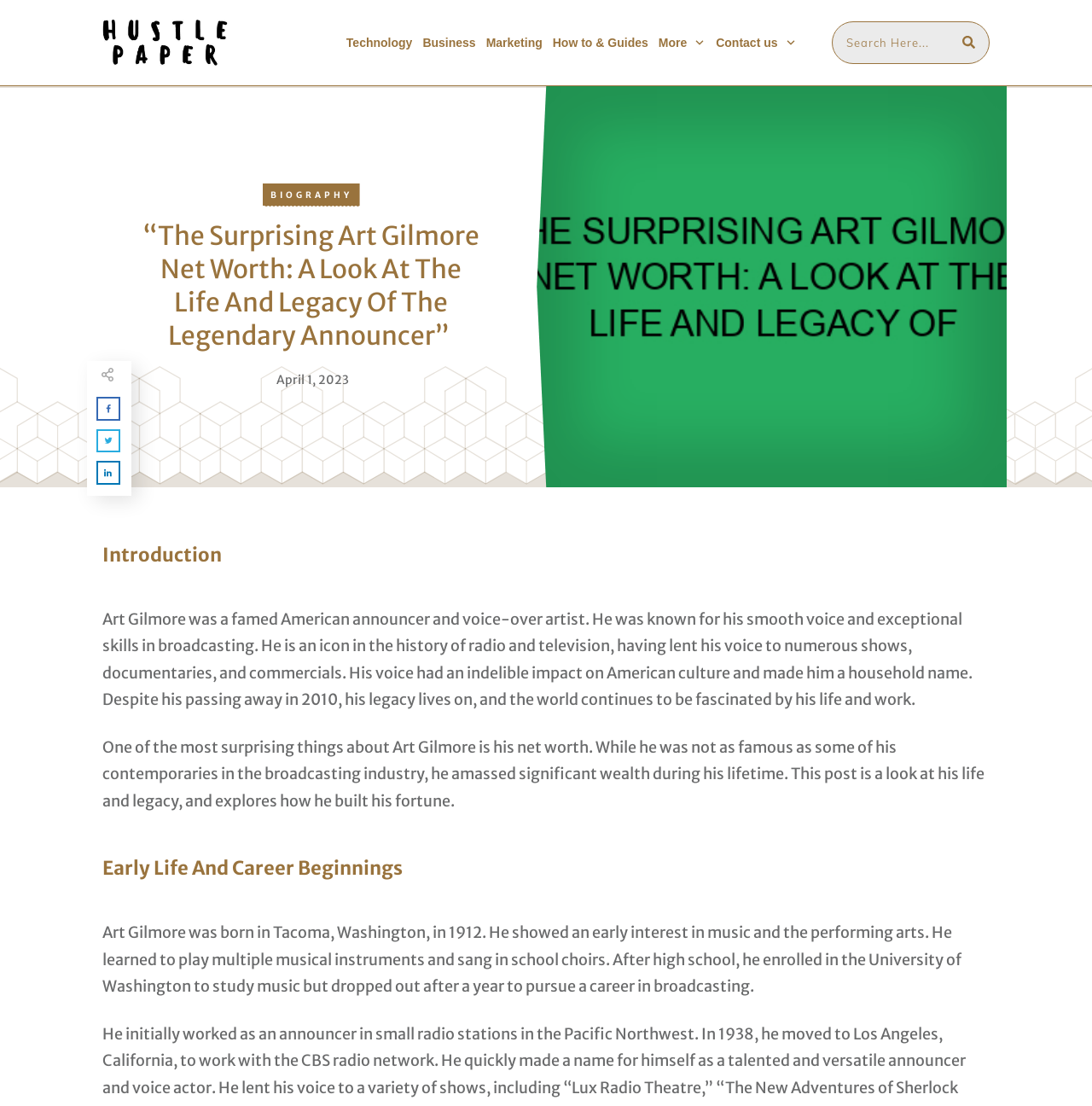Please provide a comprehensive answer to the question below using the information from the image: What is the name of the legendary announcer?

The webpage is about the life and legacy of a legendary announcer, and the name 'Art Gilmore' is mentioned in the introduction section.